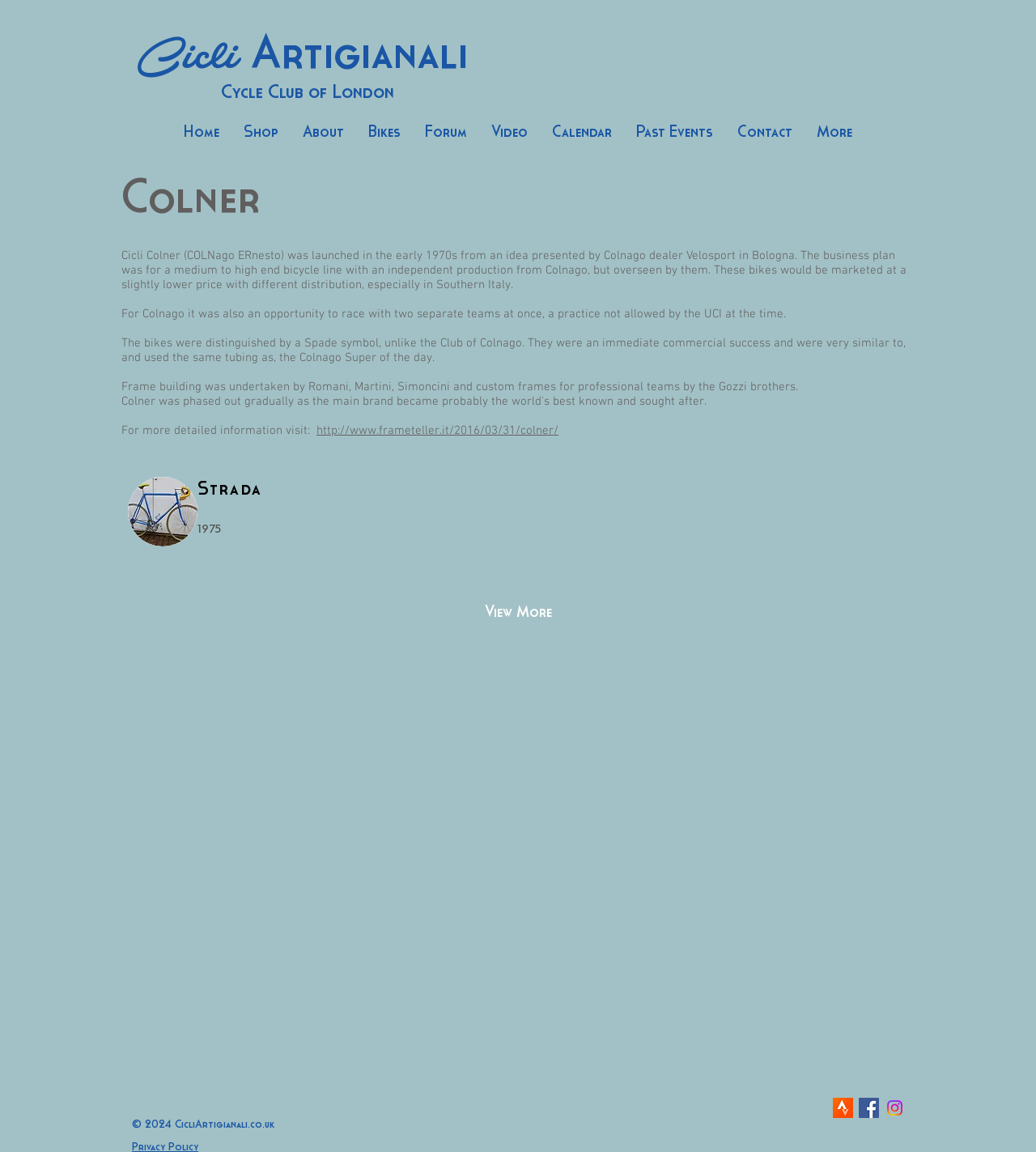Provide a brief response to the question below using a single word or phrase: 
What is the name of the website?

CicliArtigianali.co.uk